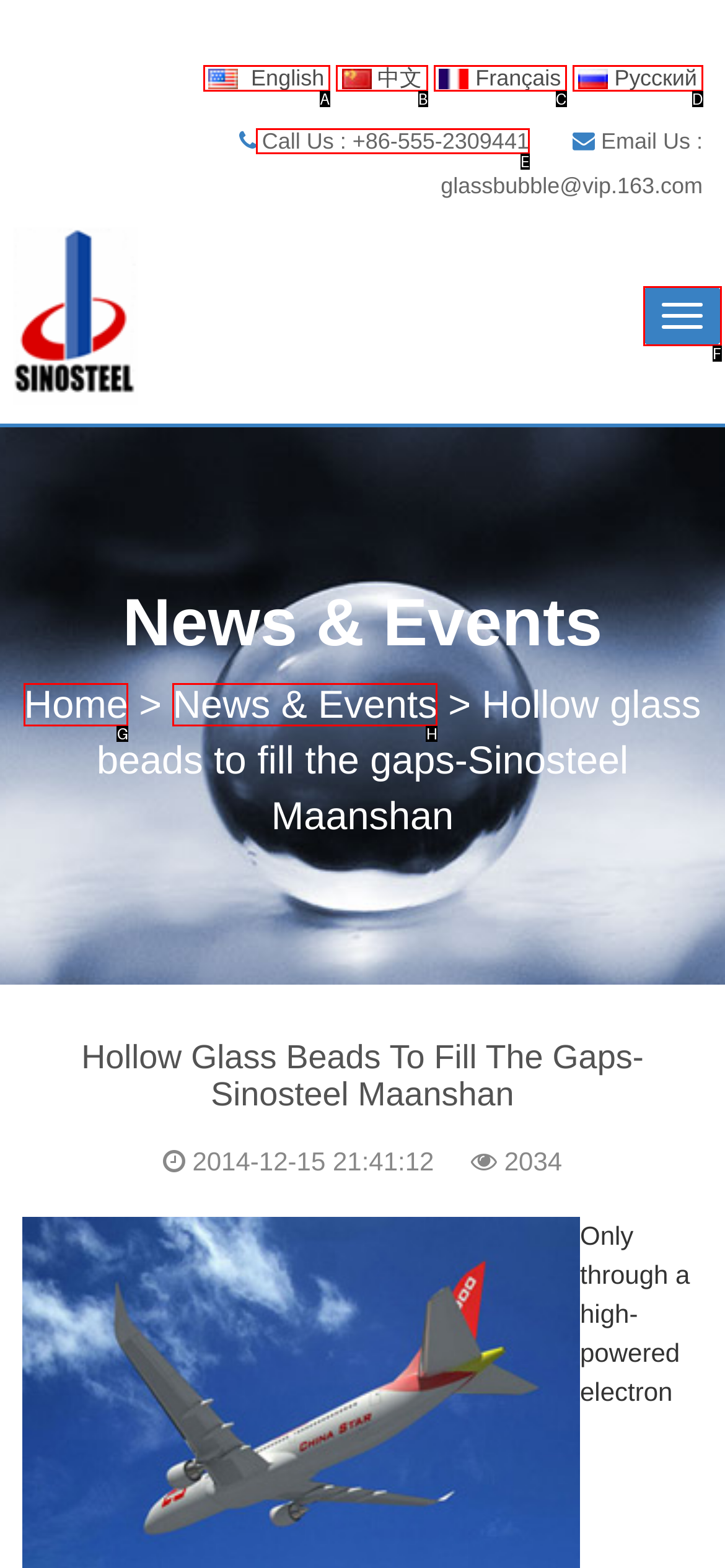From the available options, which lettered element should I click to complete this task: Contact us by phone?

E